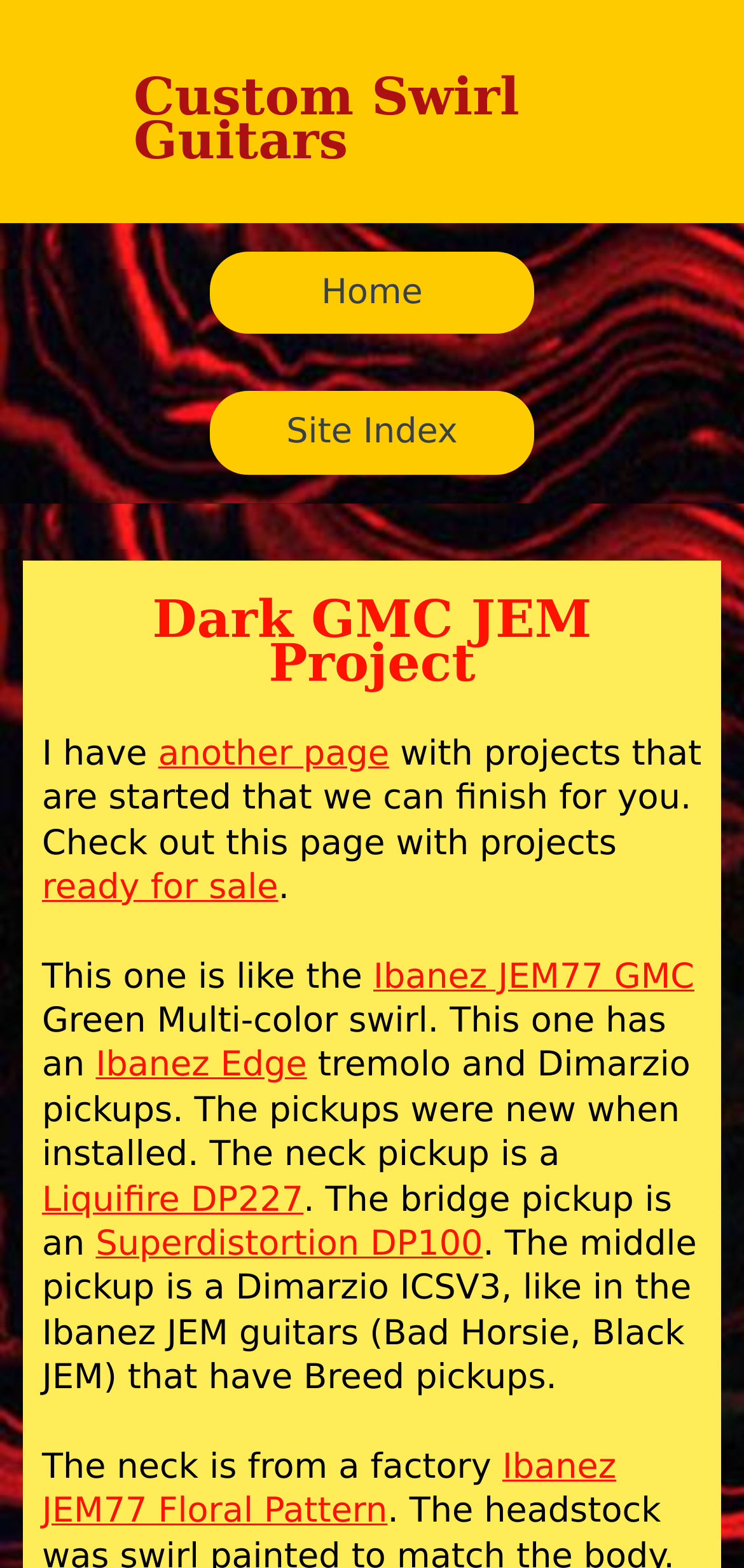Find the bounding box coordinates of the element to click in order to complete this instruction: "visit another page". The bounding box coordinates must be four float numbers between 0 and 1, denoted as [left, top, right, bottom].

[0.213, 0.468, 0.523, 0.493]